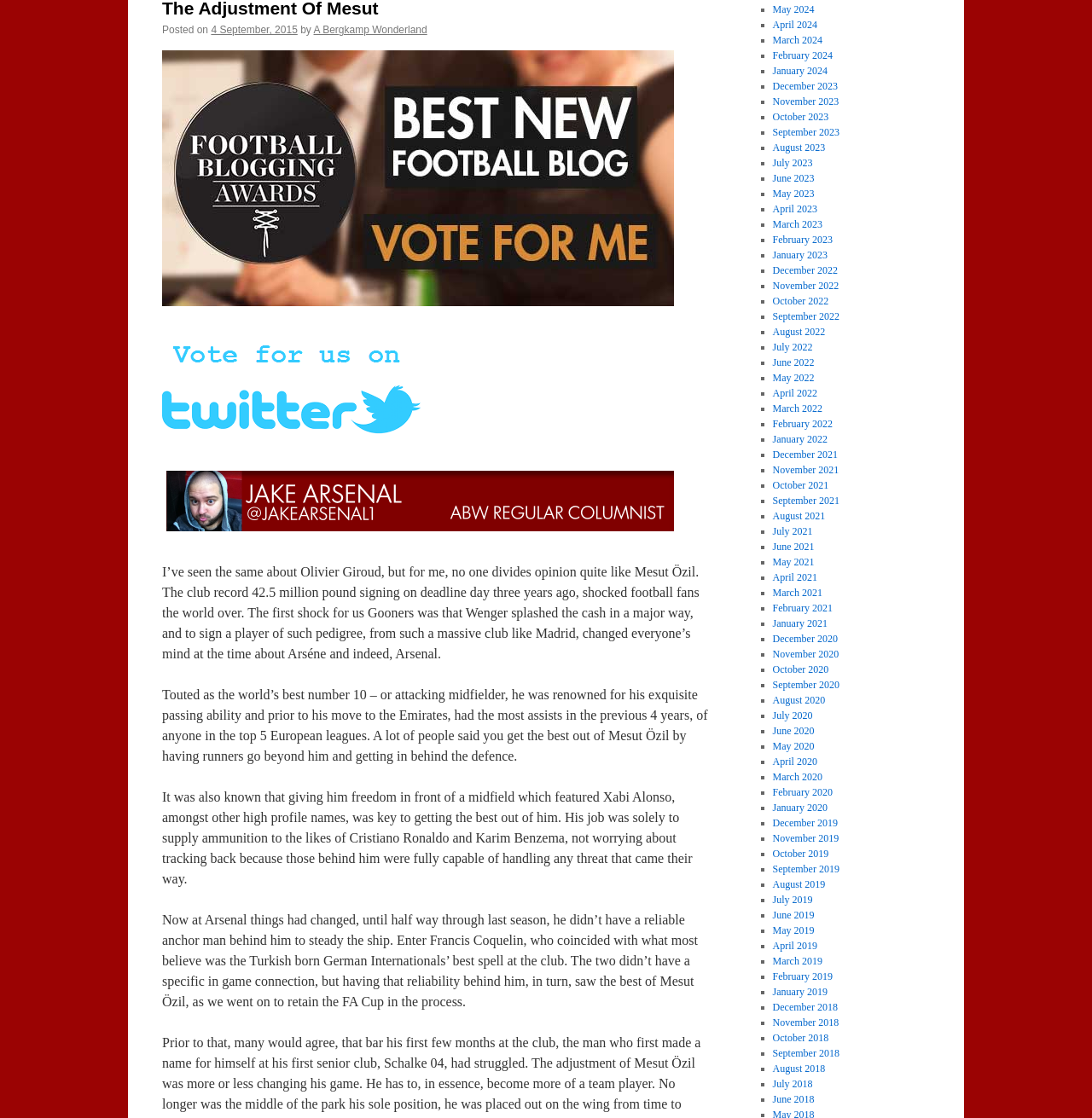Bounding box coordinates are to be given in the format (top-left x, top-left y, bottom-right x, bottom-right y). All values must be floating point numbers between 0 and 1. Provide the bounding box coordinate for the UI element described as: December 2022

[0.707, 0.236, 0.767, 0.247]